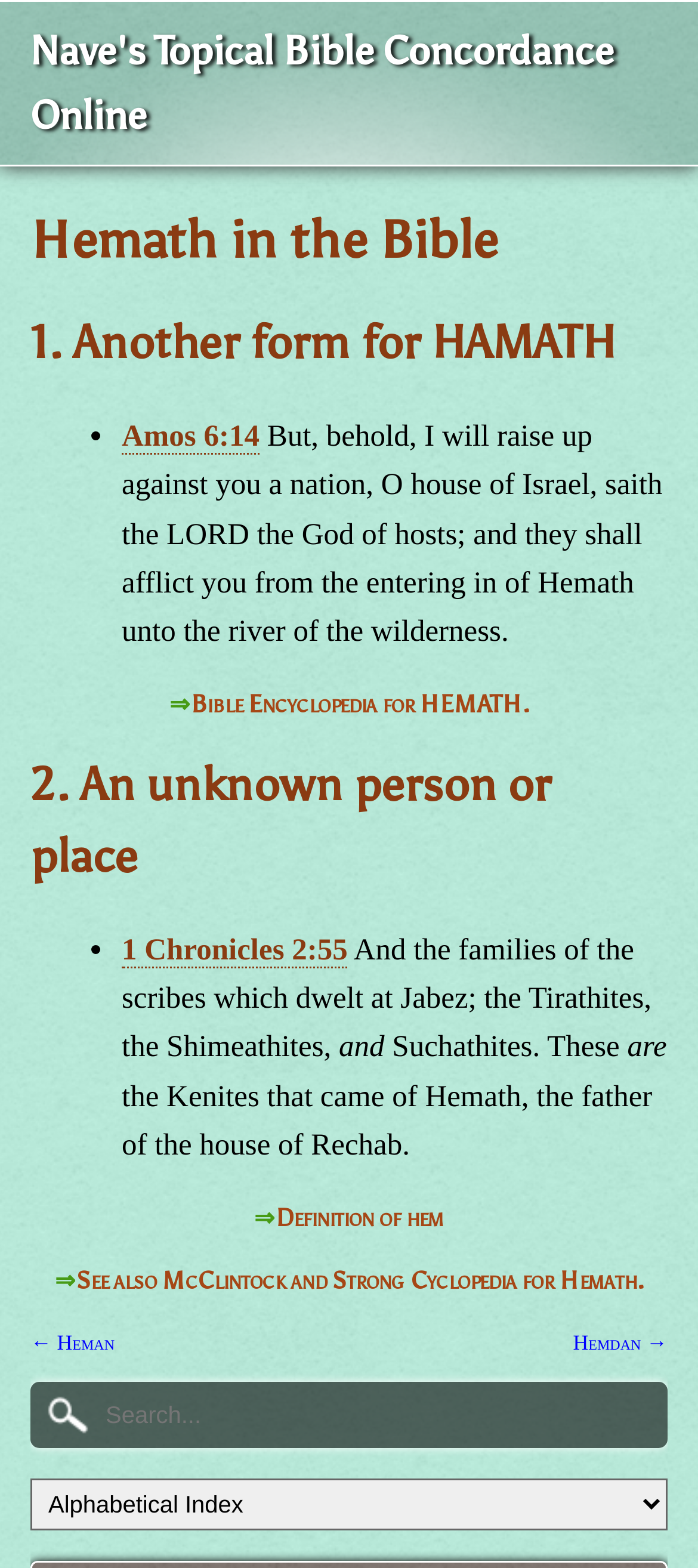Please determine the bounding box coordinates for the UI element described as: "Bible Encyclopedia for HEMATH.".

[0.273, 0.44, 0.758, 0.459]